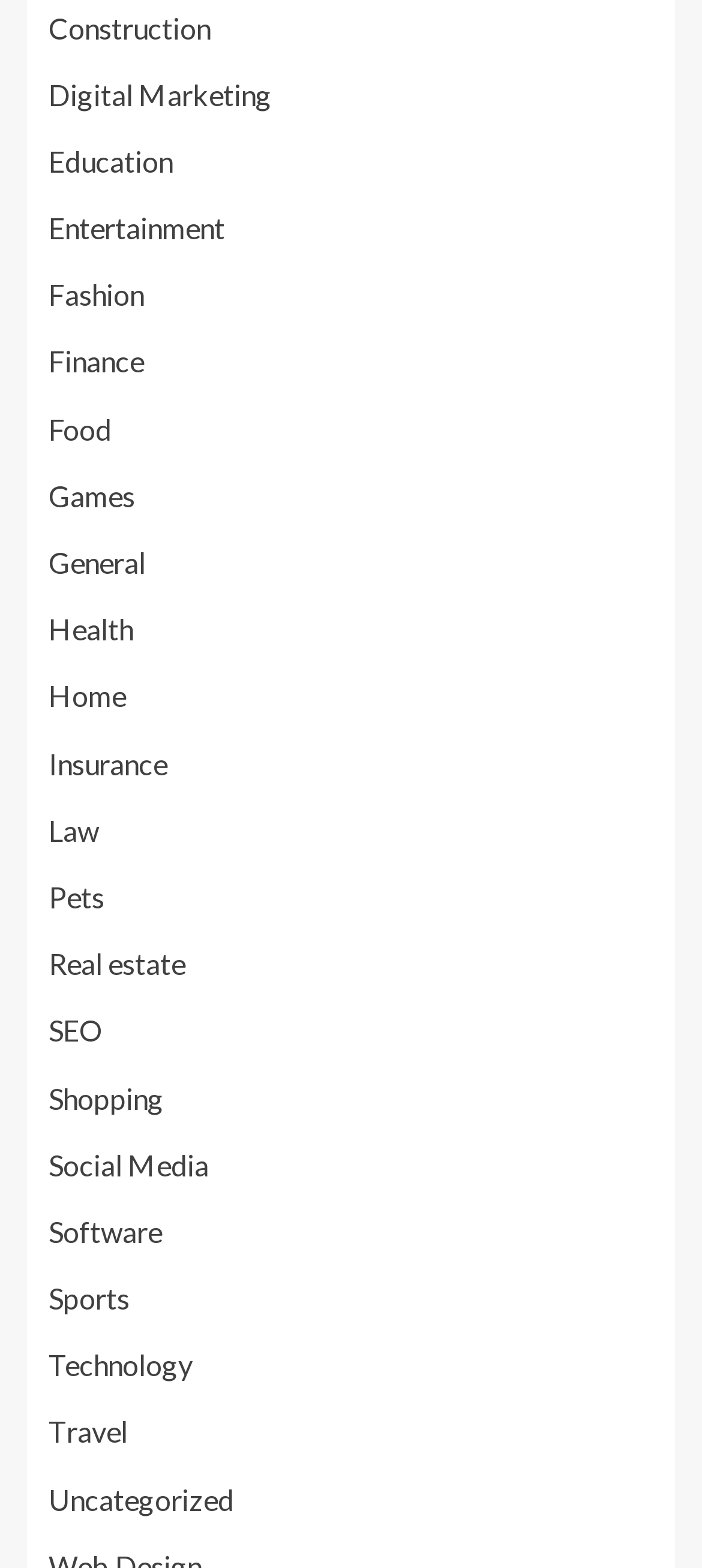Determine the bounding box coordinates of the clickable area required to perform the following instruction: "Browse Digital Marketing". The coordinates should be represented as four float numbers between 0 and 1: [left, top, right, bottom].

[0.069, 0.049, 0.387, 0.071]